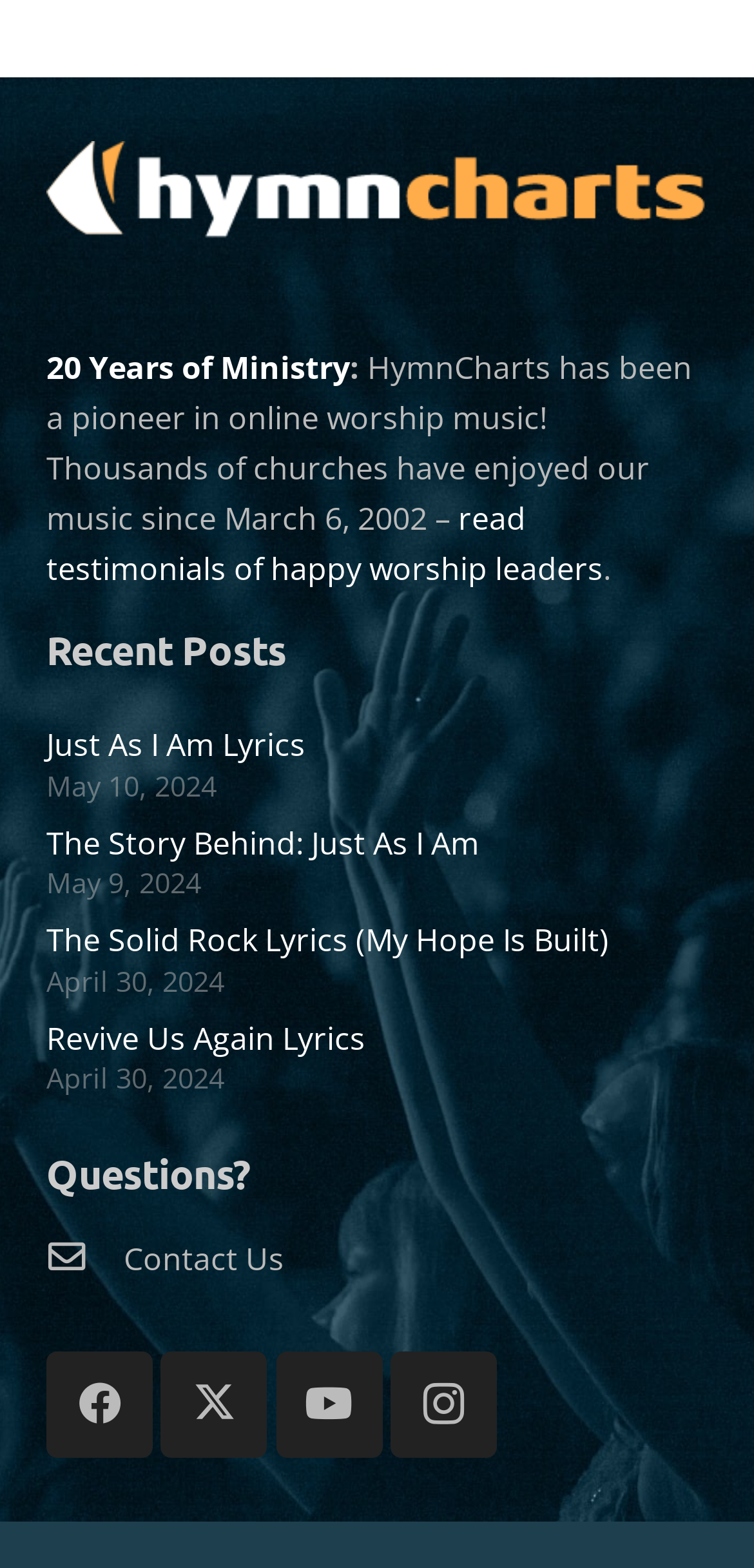Please determine the bounding box of the UI element that matches this description: Contact Us. The coordinates should be given as (top-left x, top-left y, bottom-right x, bottom-right y), with all values between 0 and 1.

[0.164, 0.786, 0.377, 0.818]